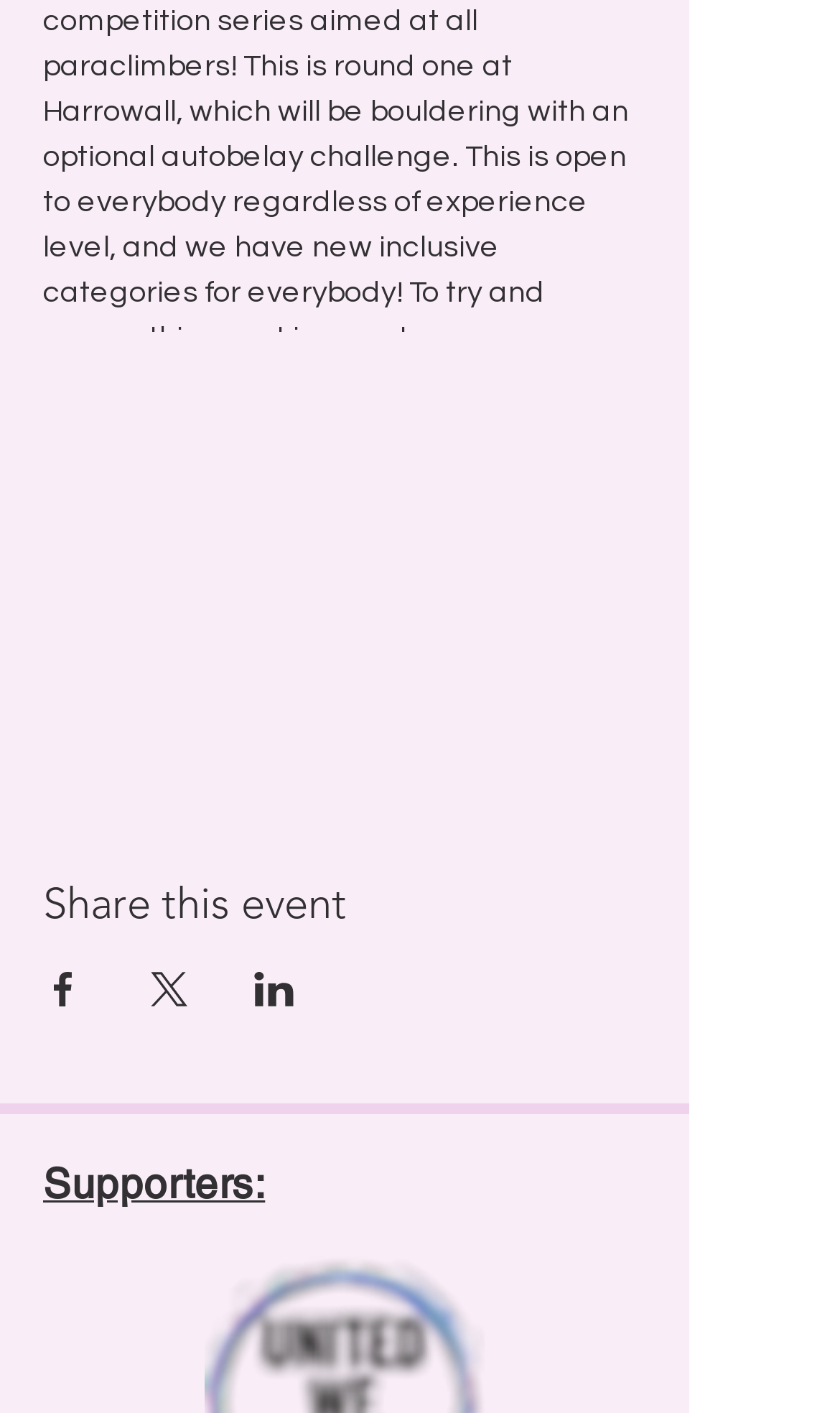What is the tone of the text at the top of the page?
Answer the question with a single word or phrase derived from the image.

Helpful